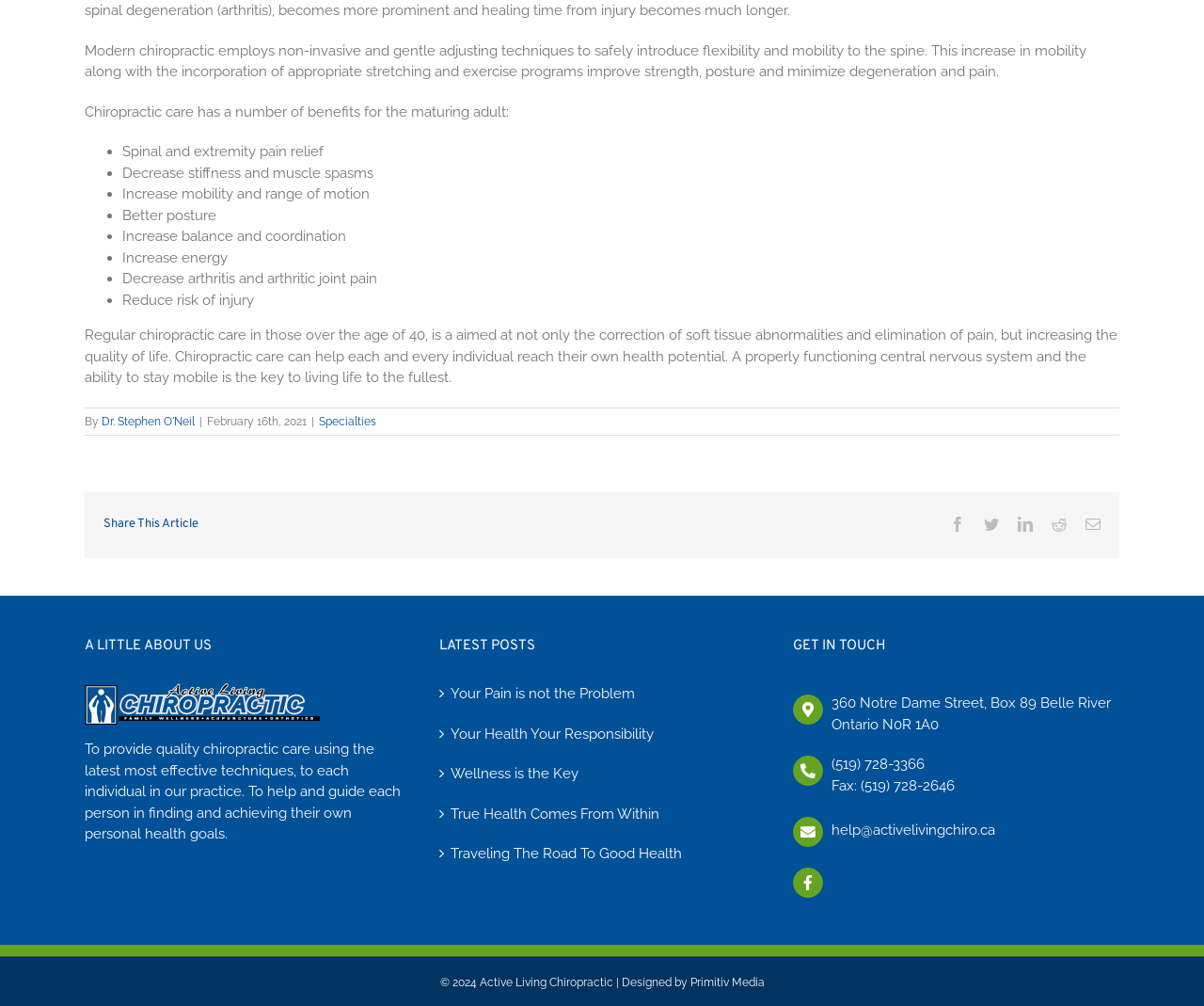Using the details from the image, please elaborate on the following question: How many social media platforms are available to share the article?

There are five social media platforms available to share the article, which are Facebook, Twitter, LinkedIn, Reddit, and Email, as indicated by the icons in the 'Share This Article' section.